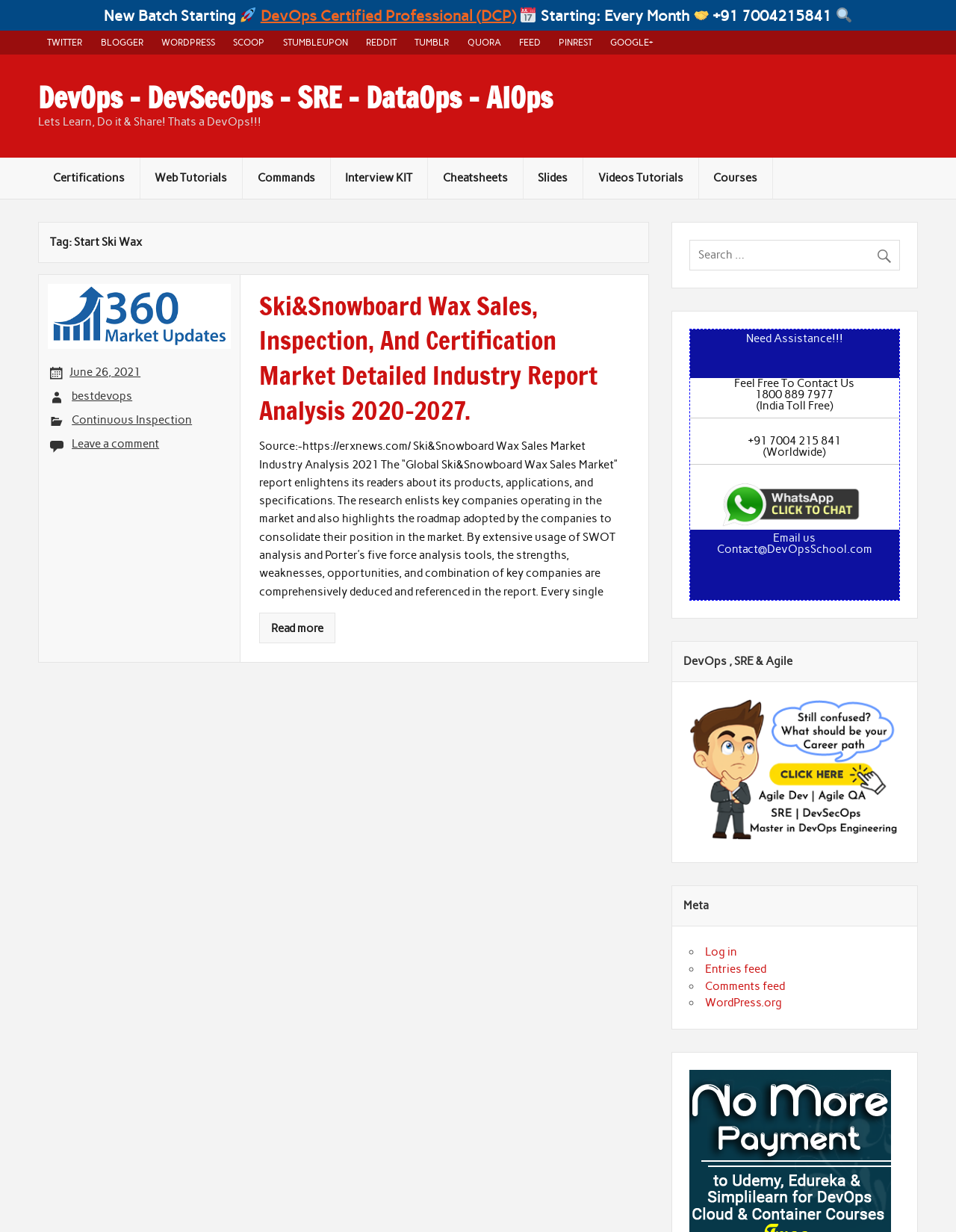What are the social media platforms listed?
Answer the question with a single word or phrase derived from the image.

TWITTER, BLOGGER, WORDPRESS, etc.